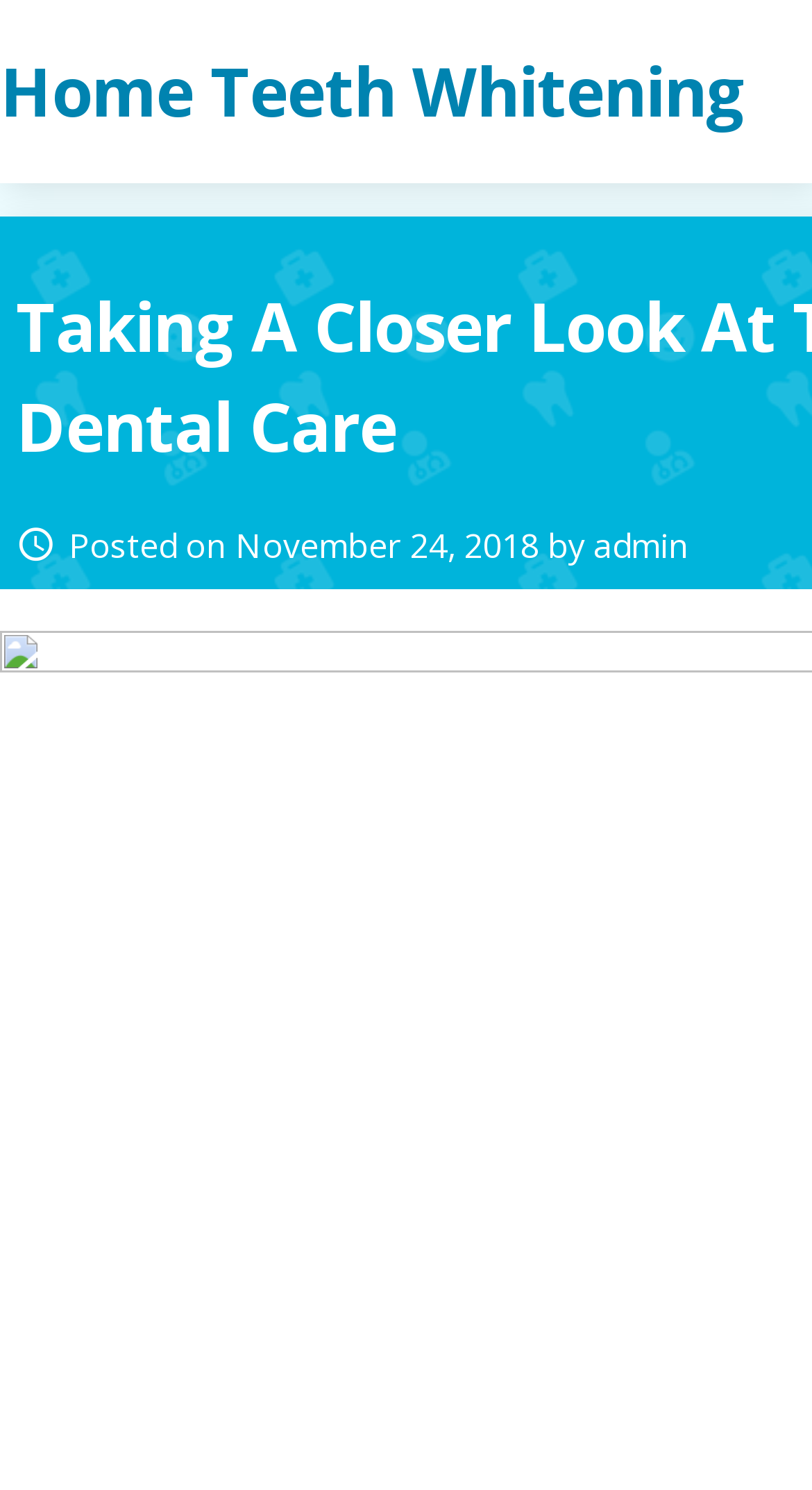What is the date of the latest article?
Answer briefly with a single word or phrase based on the image.

November 24, 2018